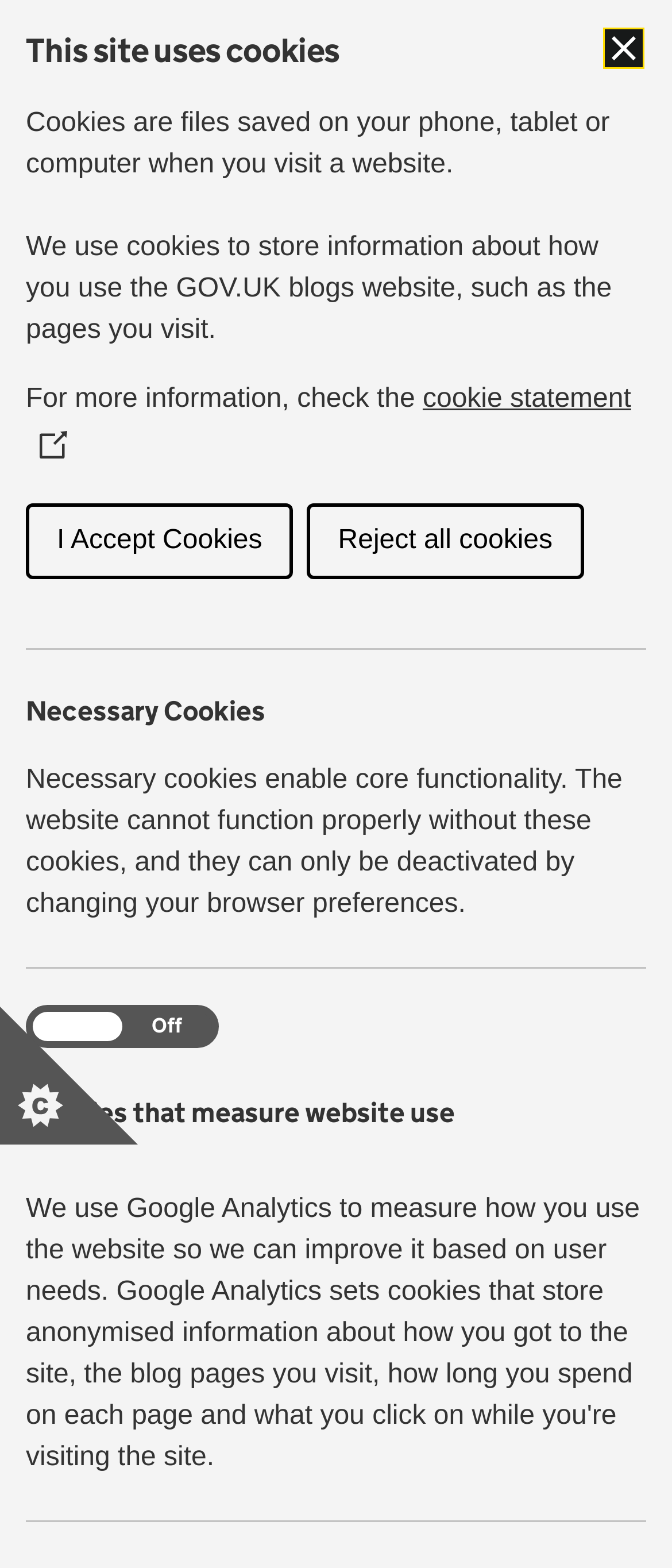Determine the bounding box coordinates in the format (top-left x, top-left y, bottom-right x, bottom-right y). Ensure all values are floating point numbers between 0 and 1. Identify the bounding box of the UI element described by: I Accept Cookies

[0.038, 0.321, 0.436, 0.369]